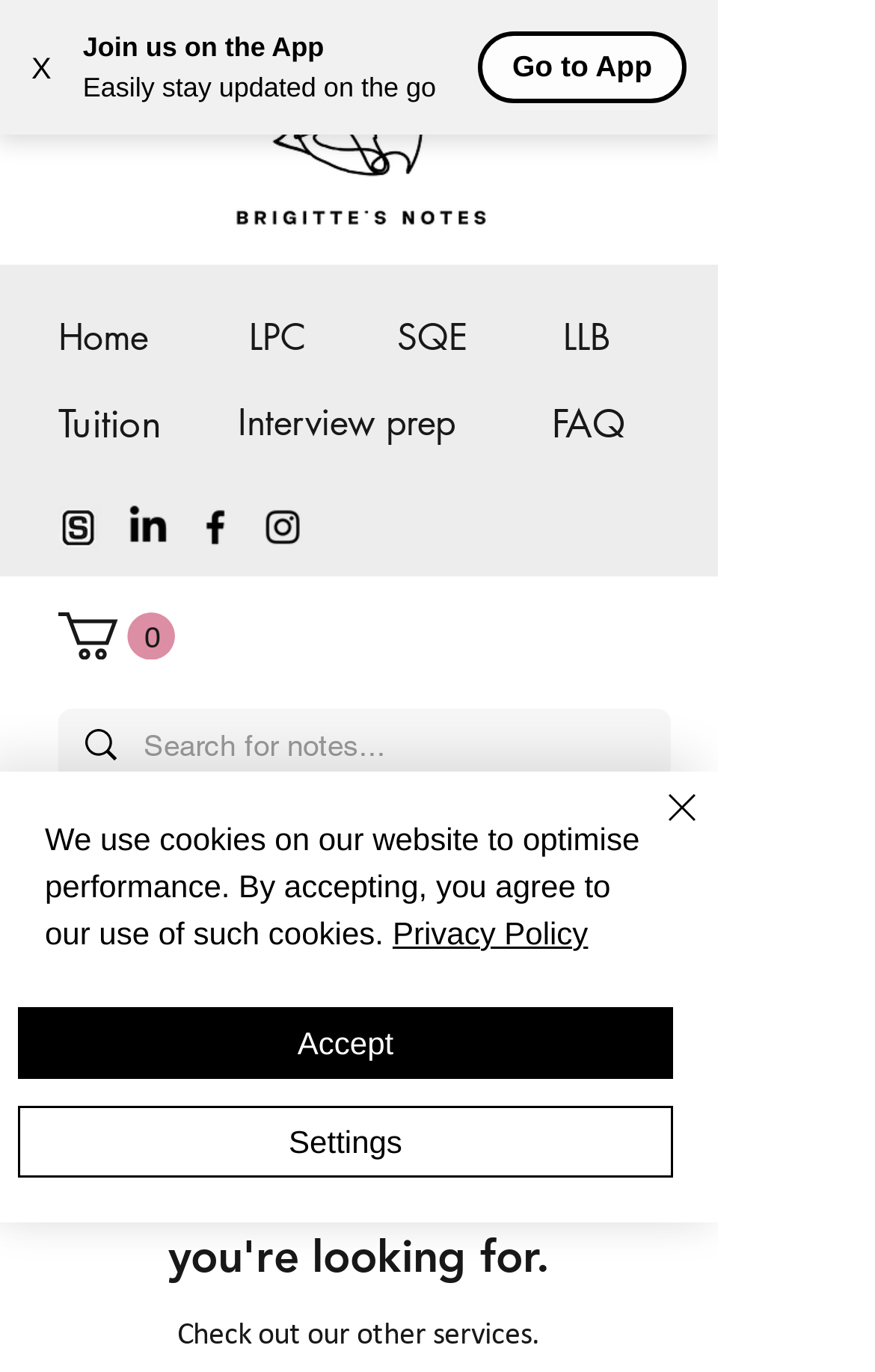Could you specify the bounding box coordinates for the clickable section to complete the following instruction: "View WhatsApp's latest update"?

None